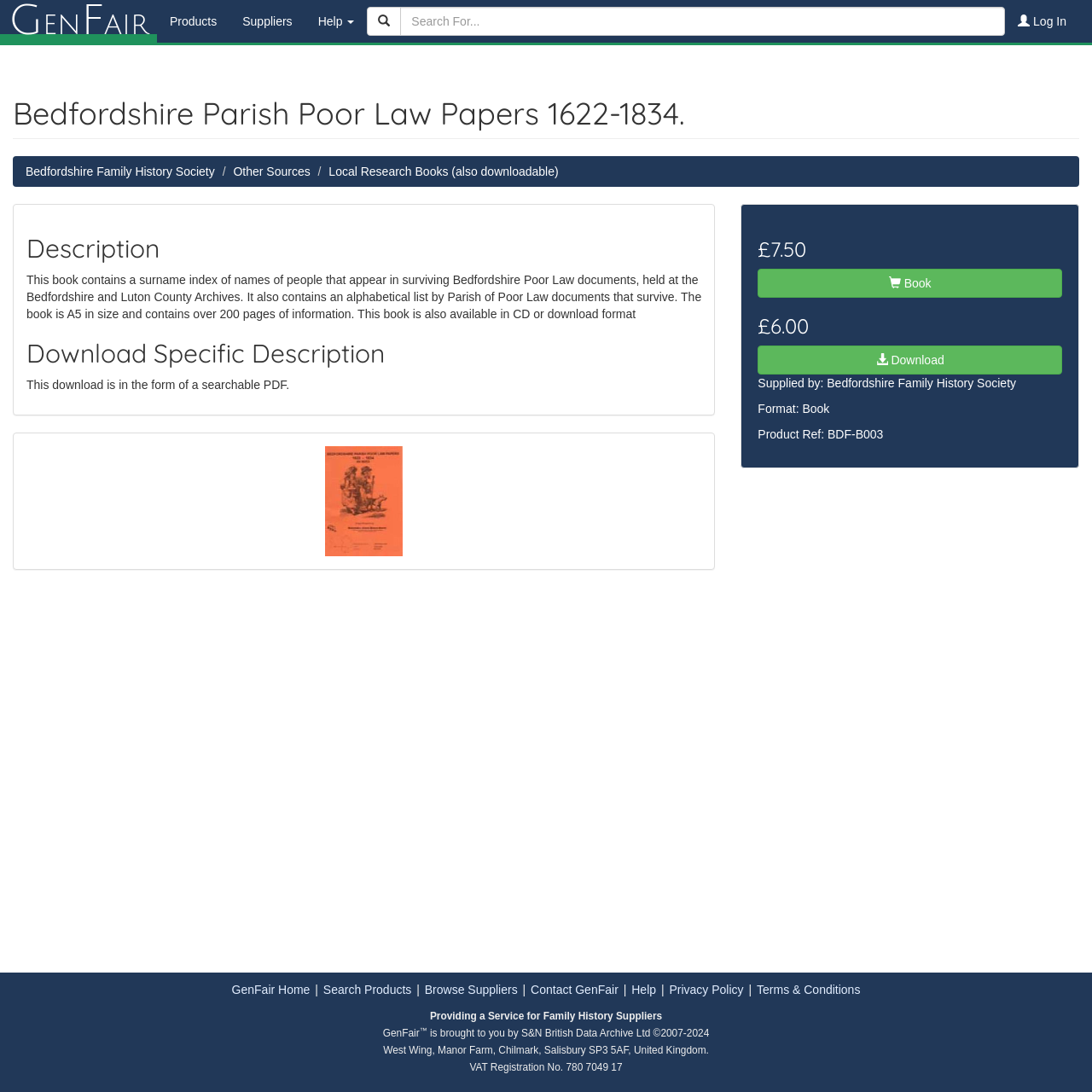Using the element description: "Local Research Books (also downloadable)", determine the bounding box coordinates. The coordinates should be in the format [left, top, right, bottom], with values between 0 and 1.

[0.301, 0.15, 0.511, 0.163]